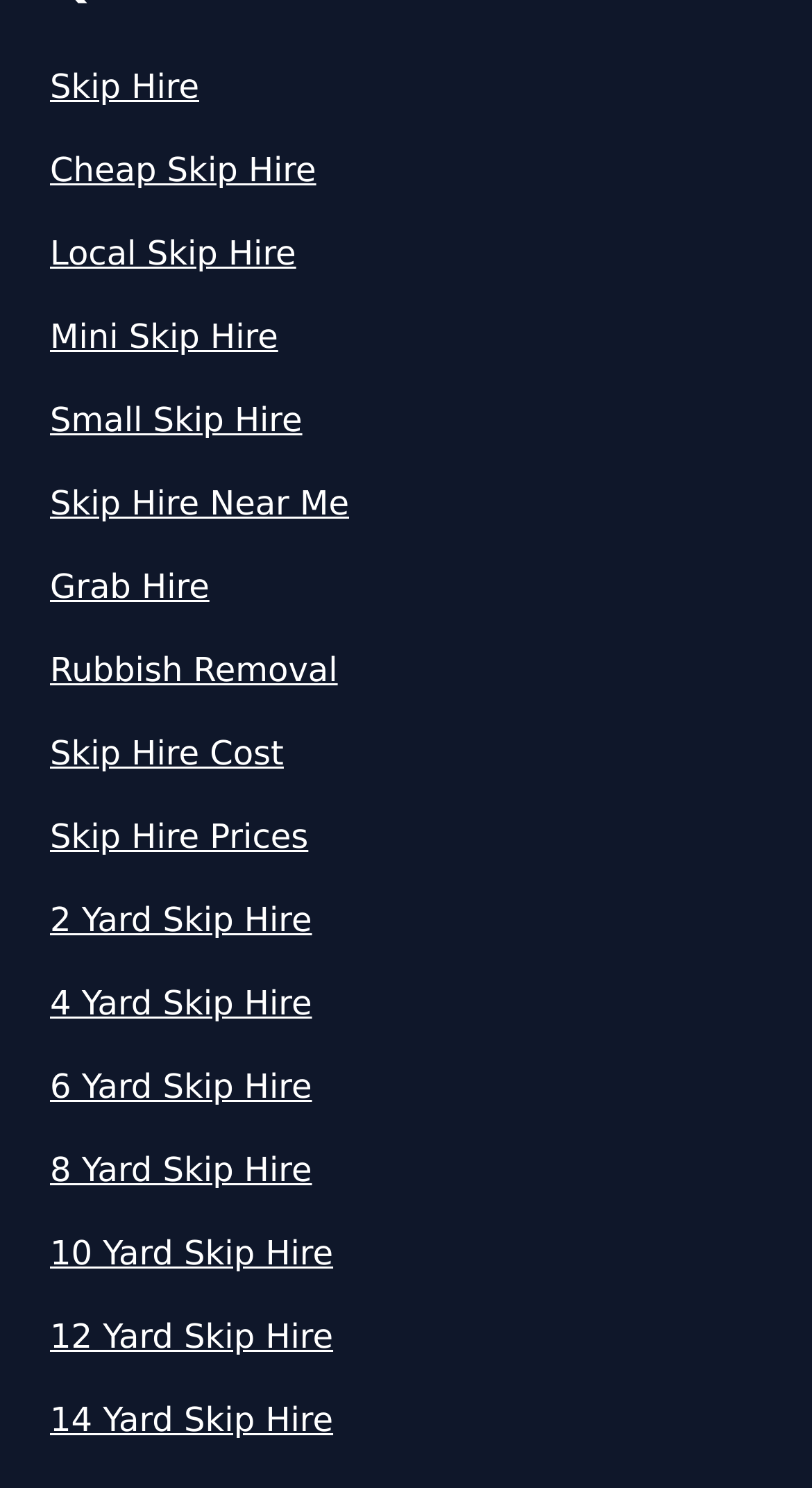Could you find the bounding box coordinates of the clickable area to complete this instruction: "view February 2018"?

None